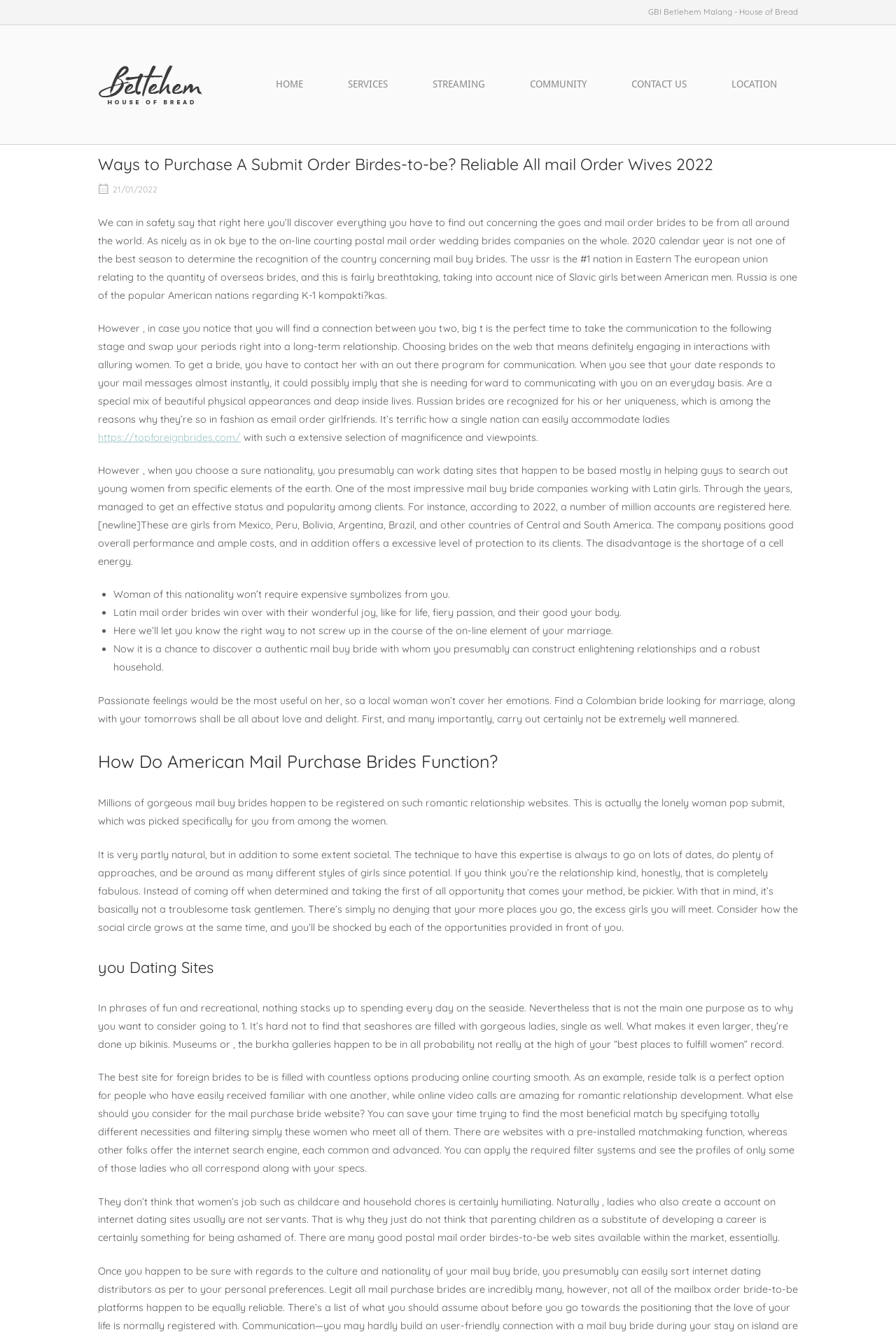Locate the bounding box coordinates of the element I should click to achieve the following instruction: "Click on the link to learn more about mail order brides".

[0.109, 0.322, 0.269, 0.331]